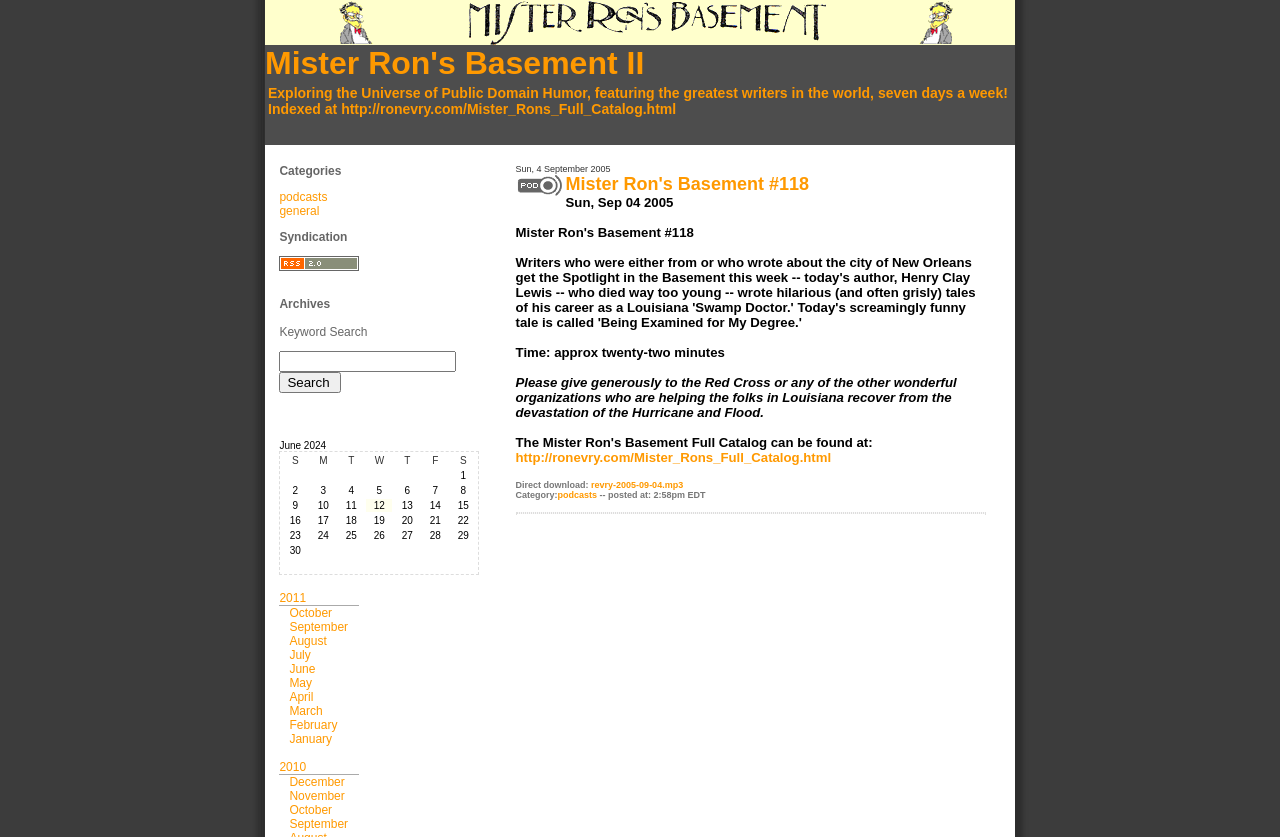What is the current month?
Based on the visual information, provide a detailed and comprehensive answer.

Based on the webpage, I can see a table with the caption 'June 2024' and a series of grid cells with dates from 1 to 30. This suggests that the current month is June.